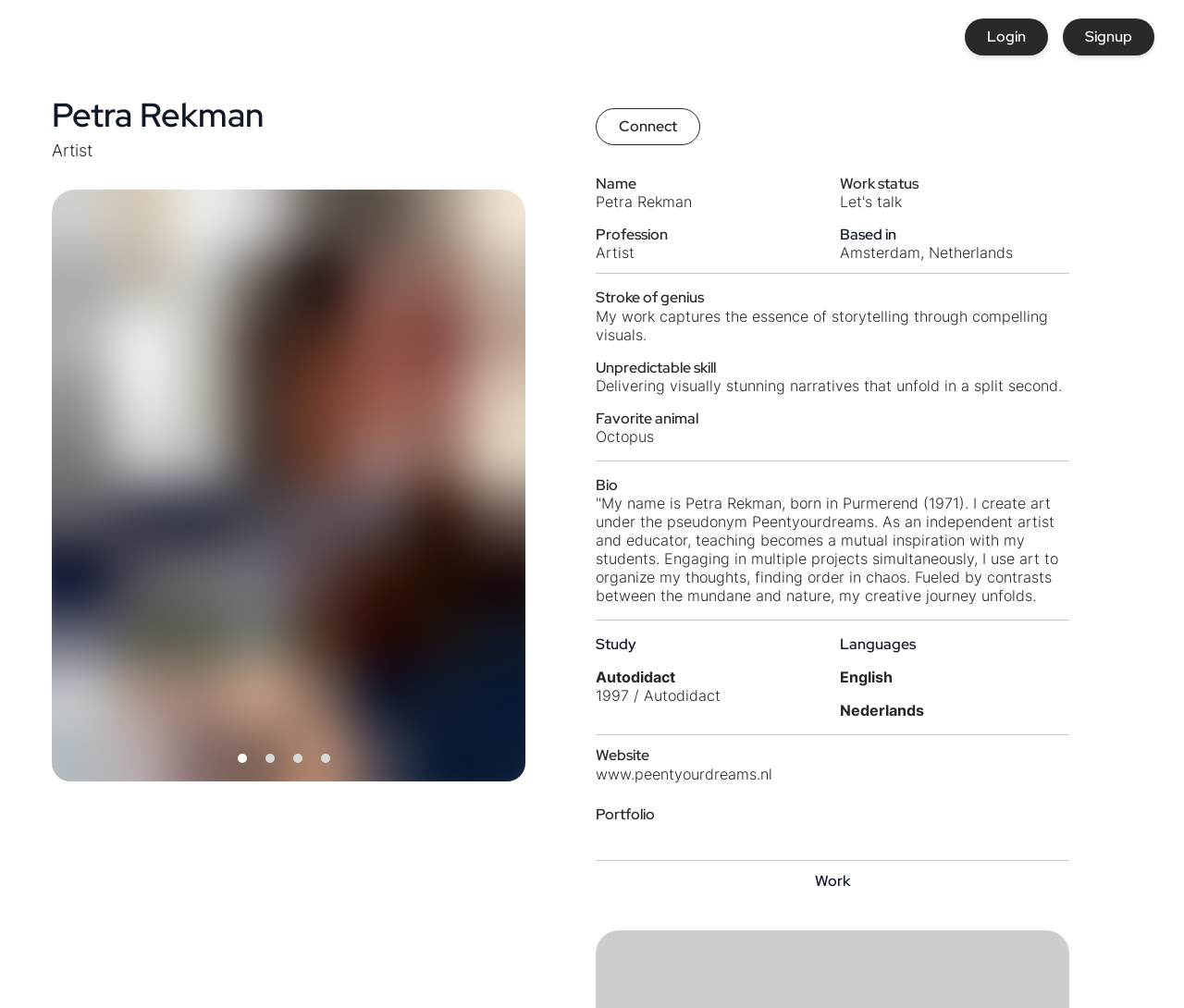Answer the question using only one word or a concise phrase: Where is Petra Rekman based in?

Amsterdam, Netherlands